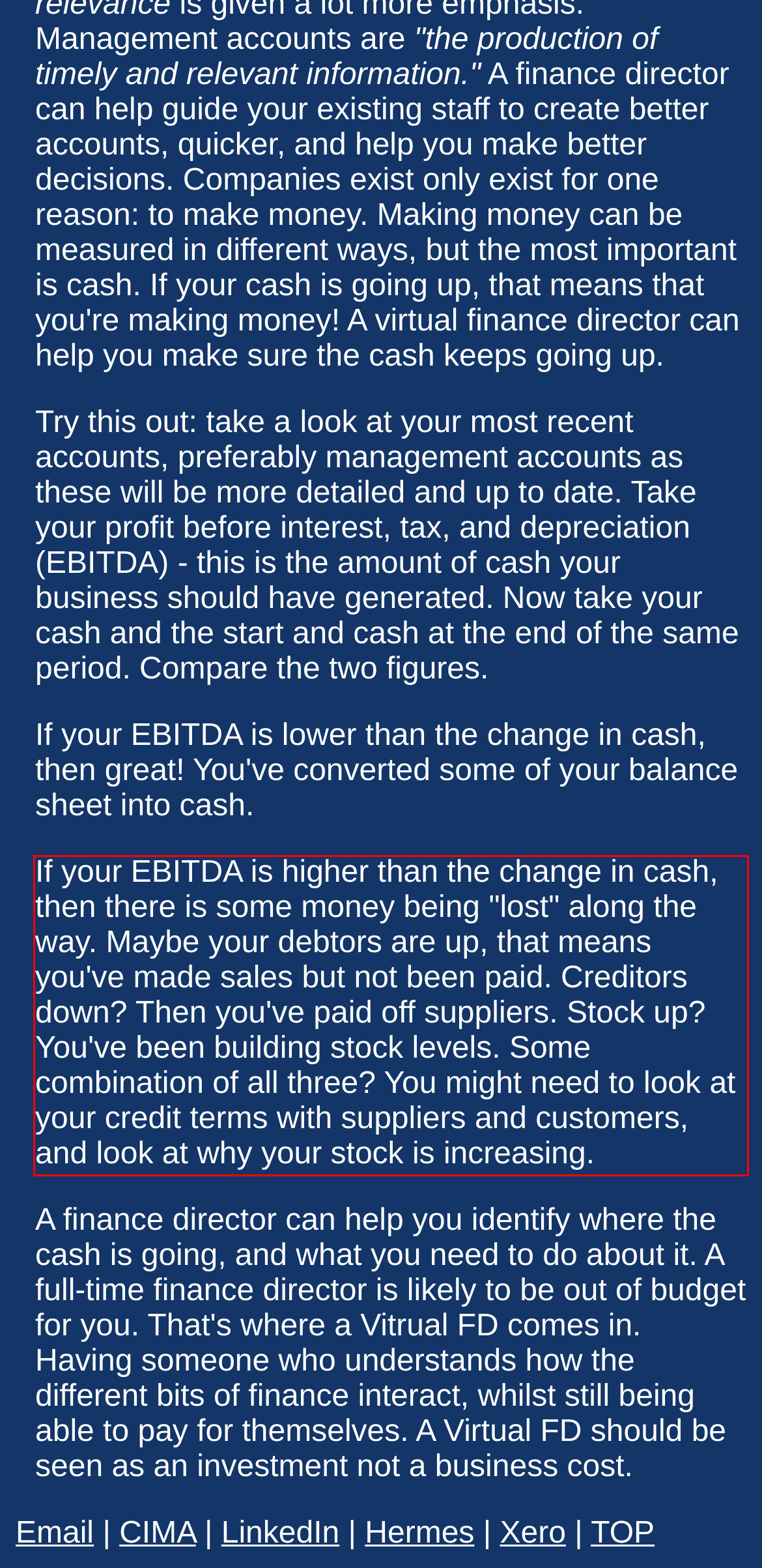Given a screenshot of a webpage containing a red rectangle bounding box, extract and provide the text content found within the red bounding box.

If your EBITDA is higher than the change in cash, then there is some money being "lost" along the way. Maybe your debtors are up, that means you've made sales but not been paid. Creditors down? Then you've paid off suppliers. Stock up? You've been building stock levels. Some combination of all three? You might need to look at your credit terms with suppliers and customers, and look at why your stock is increasing.